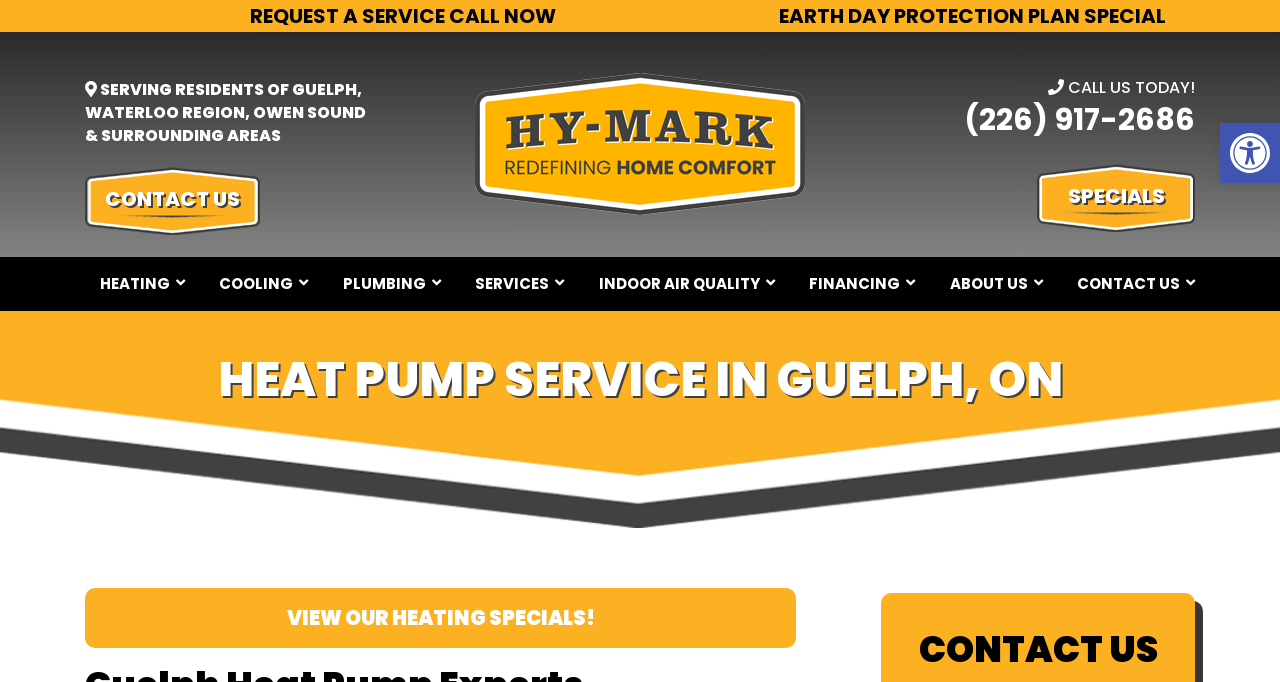Identify the bounding box coordinates of the section that should be clicked to achieve the task described: "Request a service call now".

[0.195, 0.003, 0.434, 0.044]